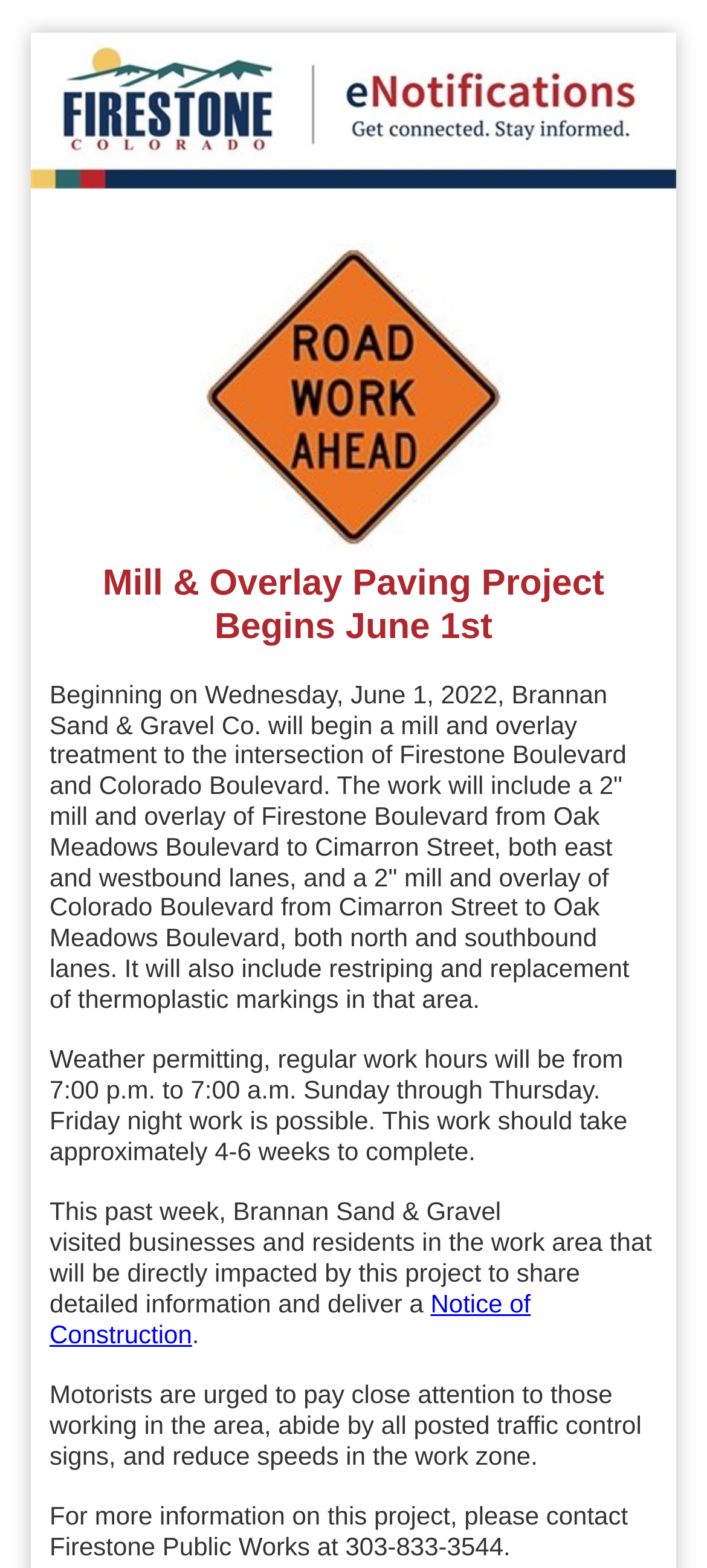Provide a brief response to the question below using a single word or phrase: 
What is the start date of the paving project?

June 1, 2022